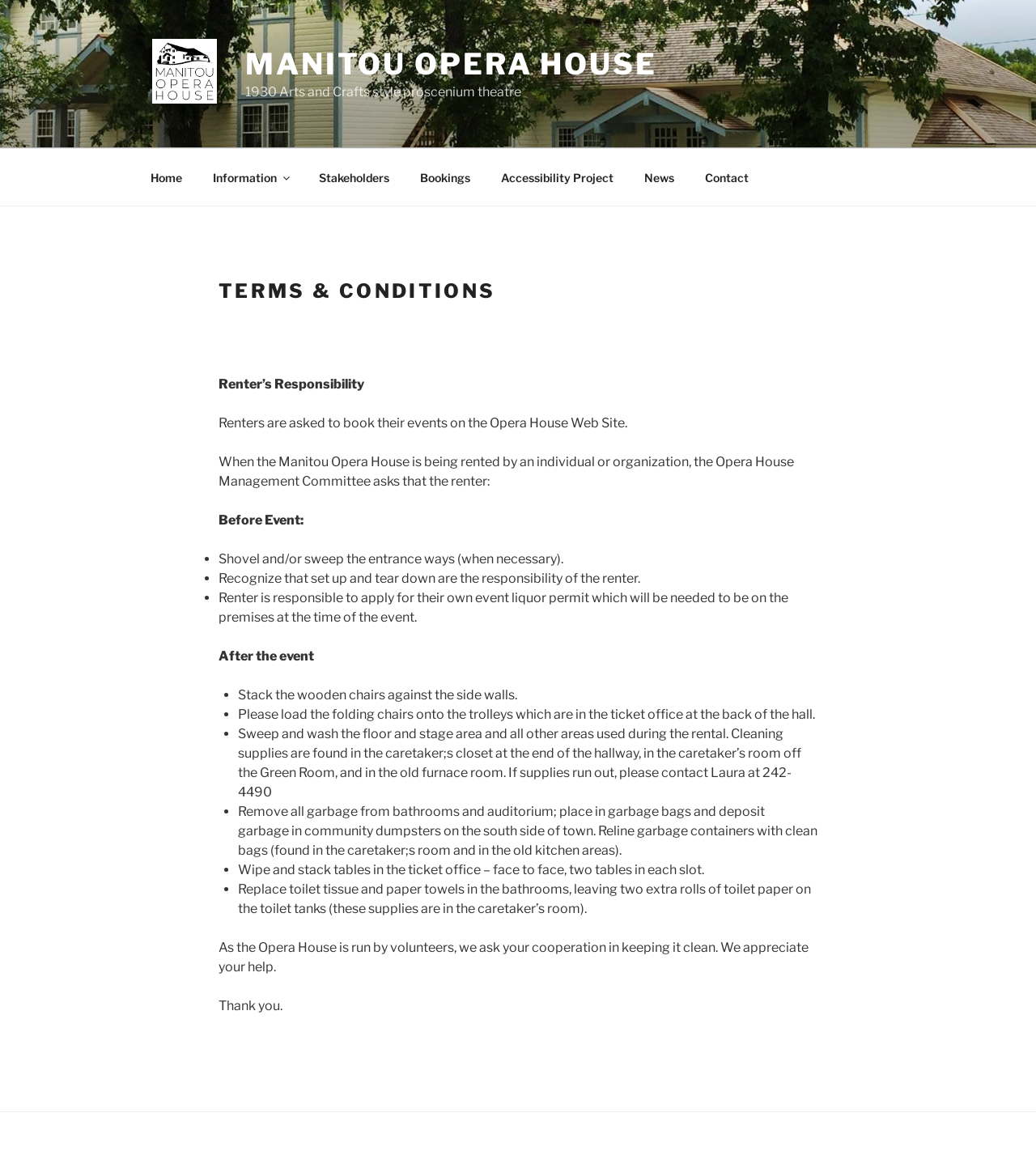Find the bounding box coordinates for the area that should be clicked to accomplish the instruction: "Click on the 'Bookings' link".

[0.391, 0.137, 0.467, 0.171]